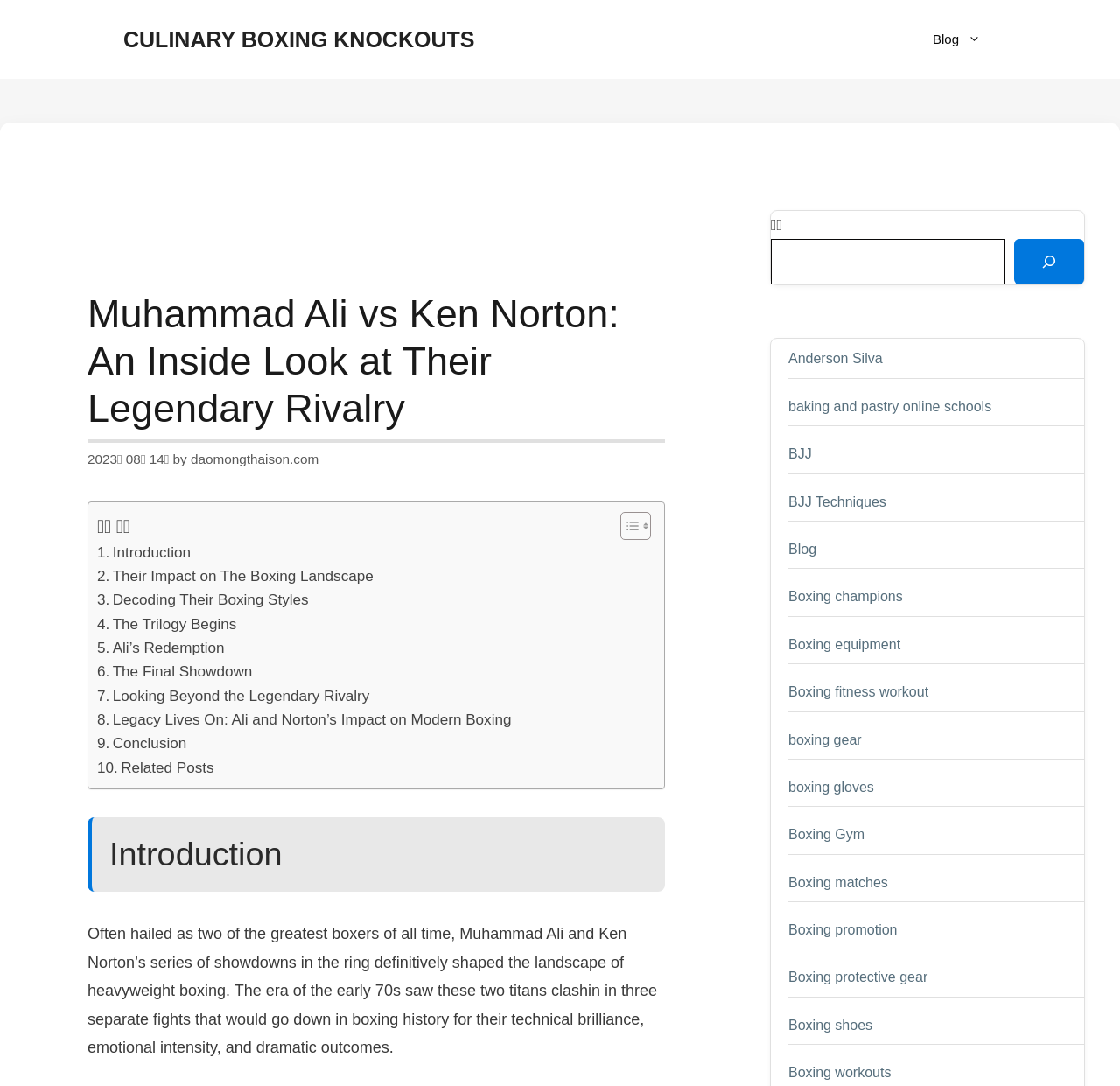Pinpoint the bounding box coordinates of the element to be clicked to execute the instruction: "Read the introduction".

[0.078, 0.753, 0.594, 0.821]